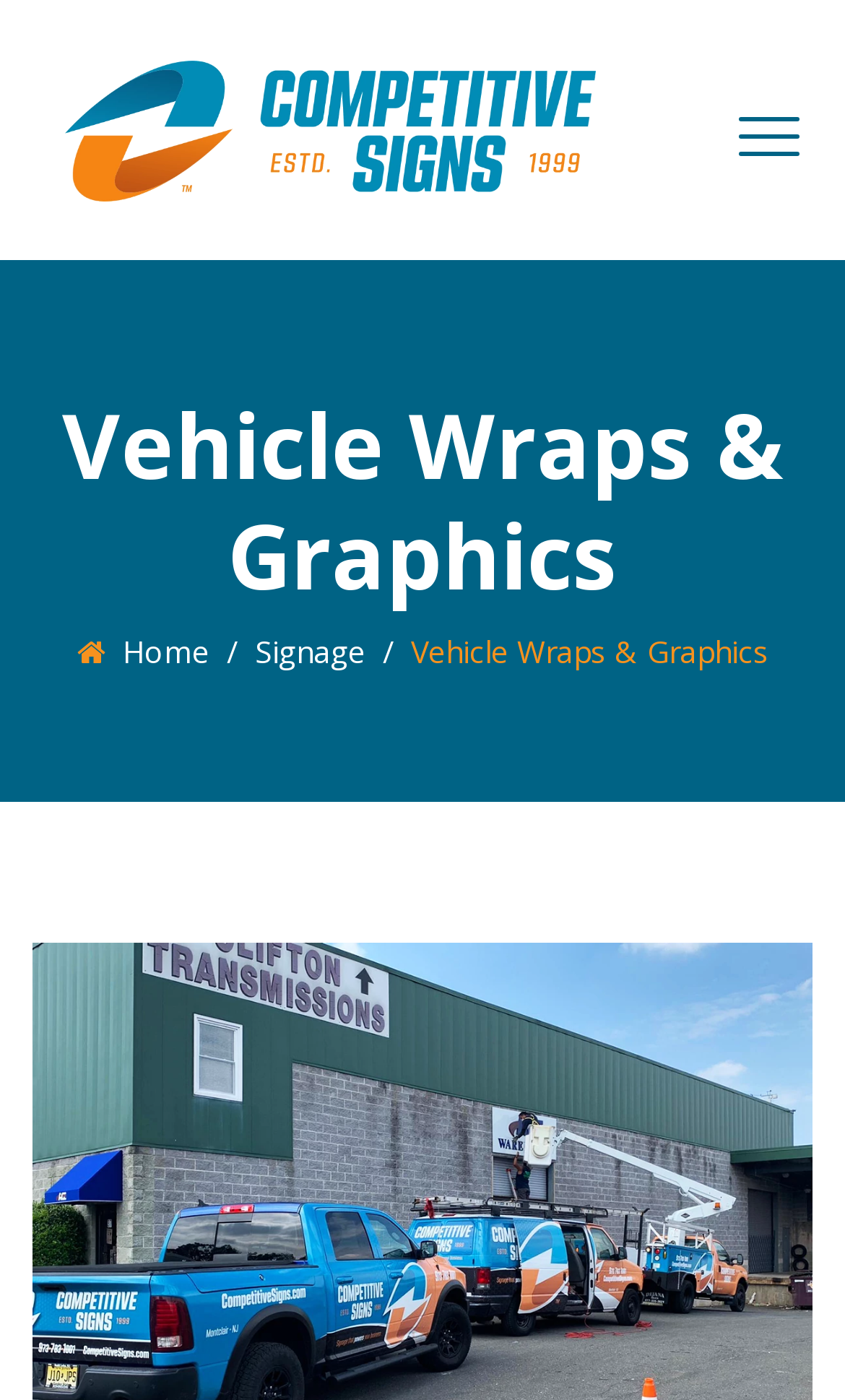What is the layout of the webpage?
Kindly offer a comprehensive and detailed response to the question.

The webpage can be divided into two main sections: the top section with the company logo, navigation bar, and call-to-action button, and the bottom section with the main content. This layout suggests that the company wants to separate their branding and navigation from their main content.